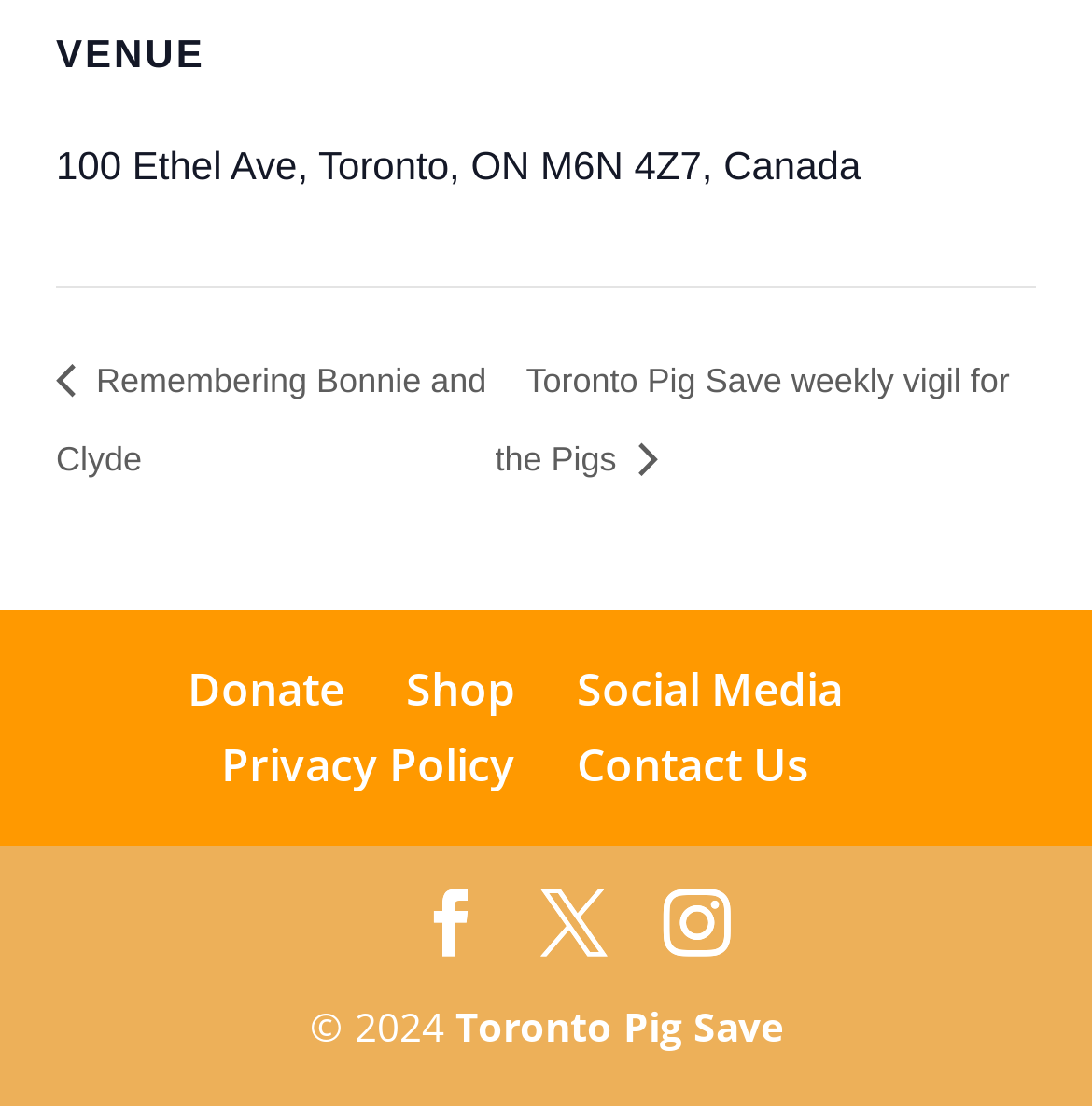Locate the bounding box coordinates of the area to click to fulfill this instruction: "Donate to the organization". The bounding box should be presented as four float numbers between 0 and 1, in the order [left, top, right, bottom].

[0.172, 0.594, 0.315, 0.65]